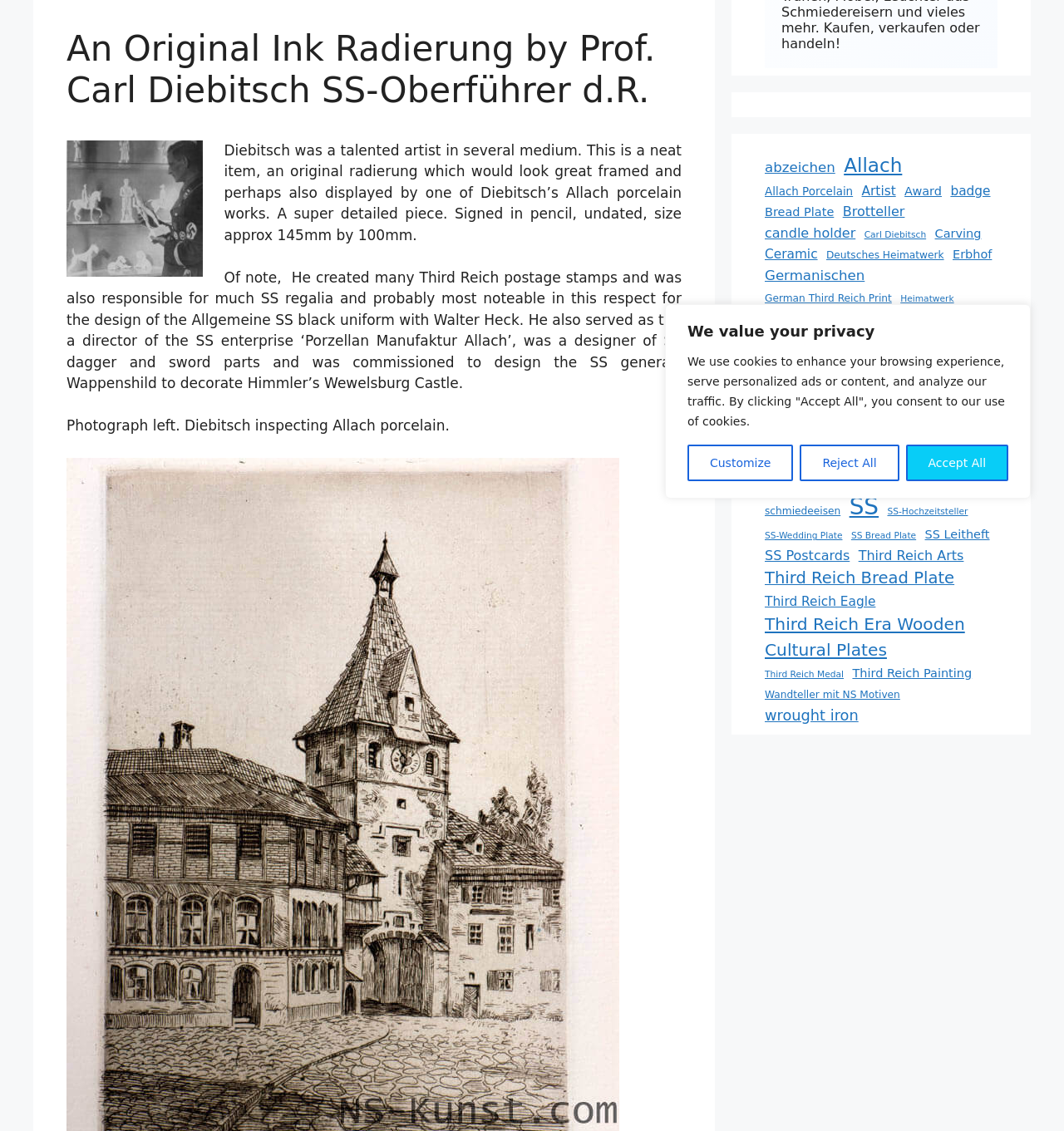Identify the bounding box coordinates for the UI element described as follows: January 8, 2018December 19, 2018. Use the format (top-left x, top-left y, bottom-right x, bottom-right y) and ensure all values are floating point numbers between 0 and 1.

None